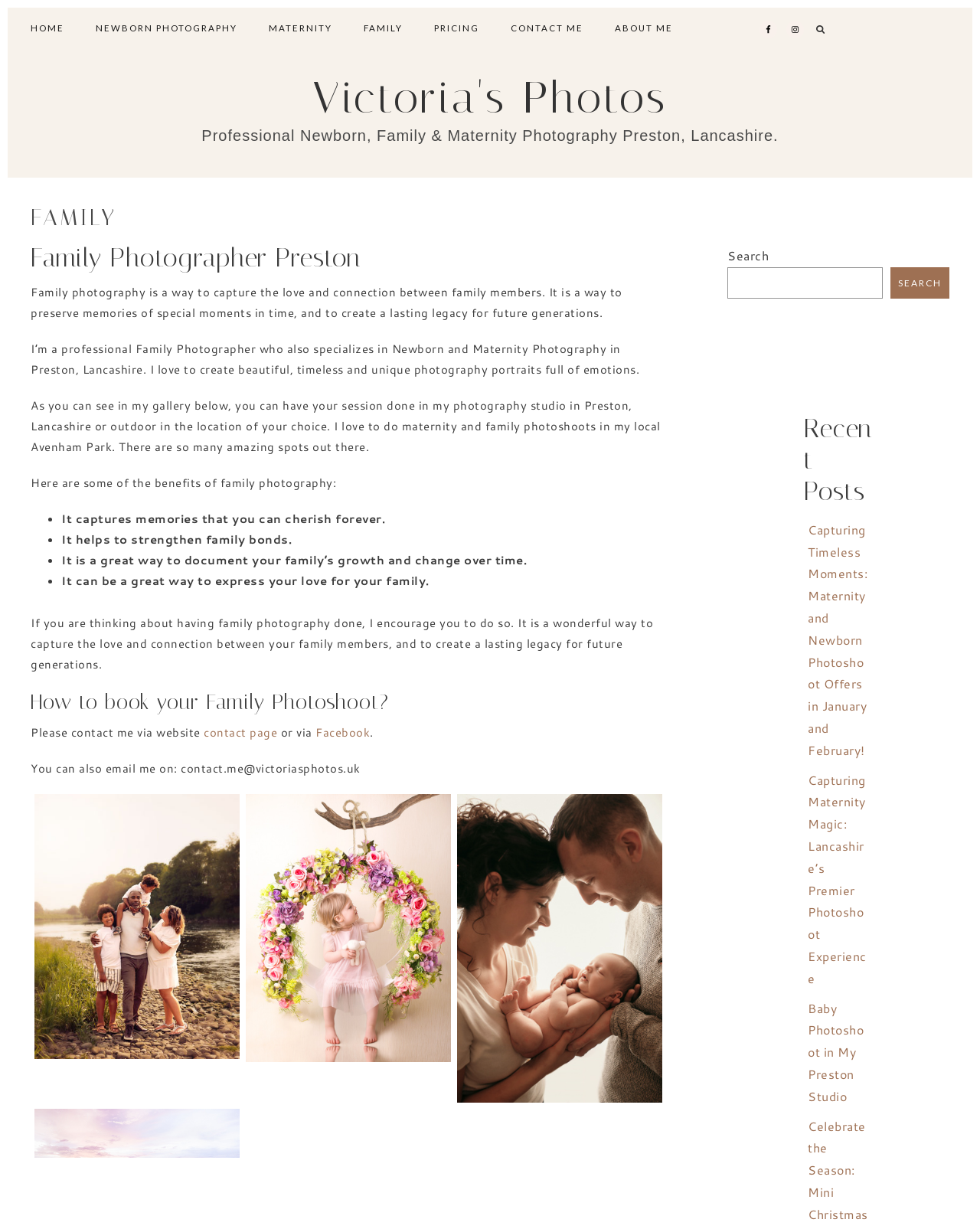How can someone book a family photoshoot?
Please provide a detailed and thorough answer to the question.

To book a family photoshoot, one can contact Victoria via her website or Facebook. This information is mentioned in the StaticText element with the text 'Please contact me via website or via Facebook.' Additionally, an email address is also provided for those who prefer to contact via email.